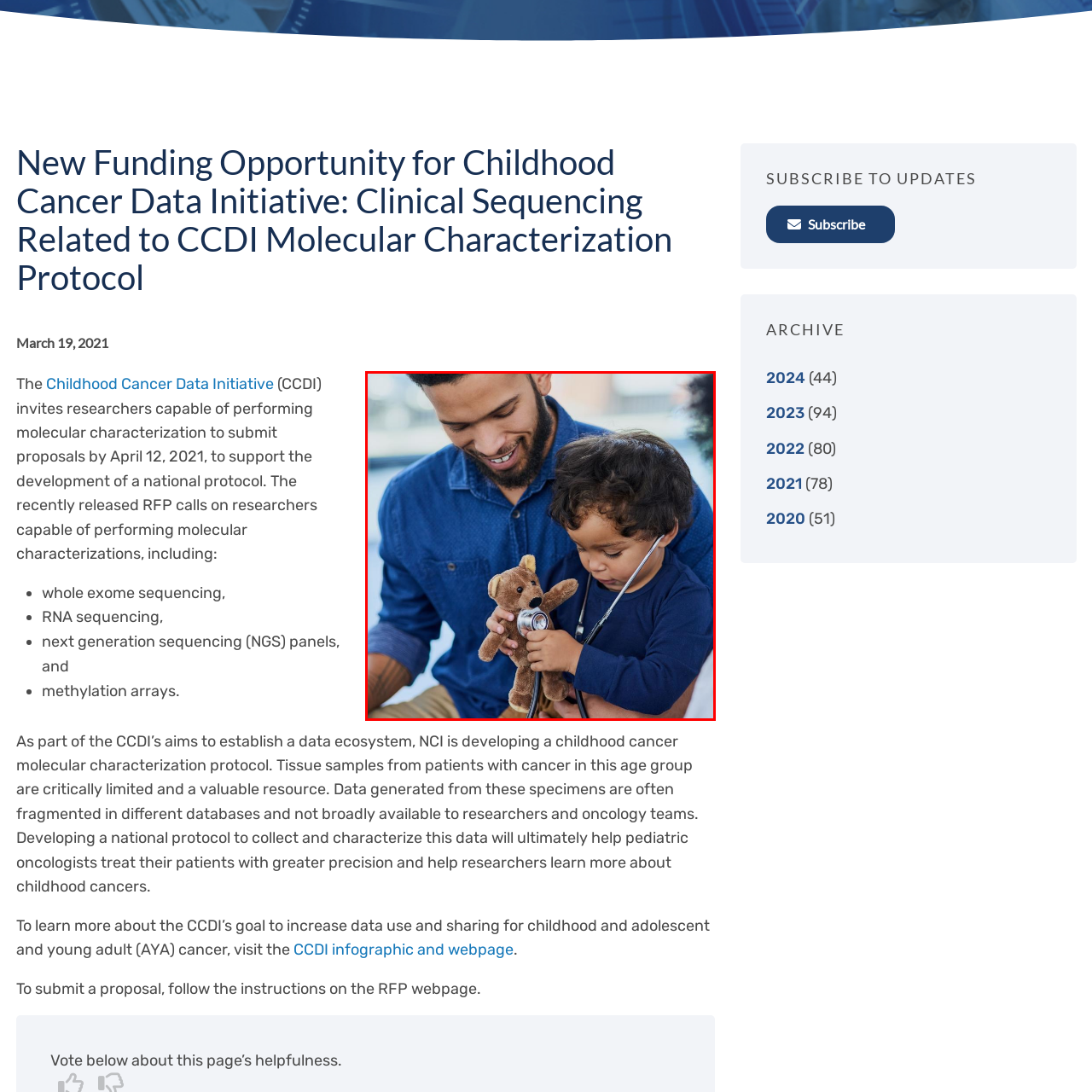What is the atmosphere of the setting?
Inspect the image portion within the red bounding box and deliver a detailed answer to the question.

The image conveys a sense of love and nurturing, highlighting the importance of imaginative play in childhood development, particularly in learning about health and care, which creates a cozy atmosphere.